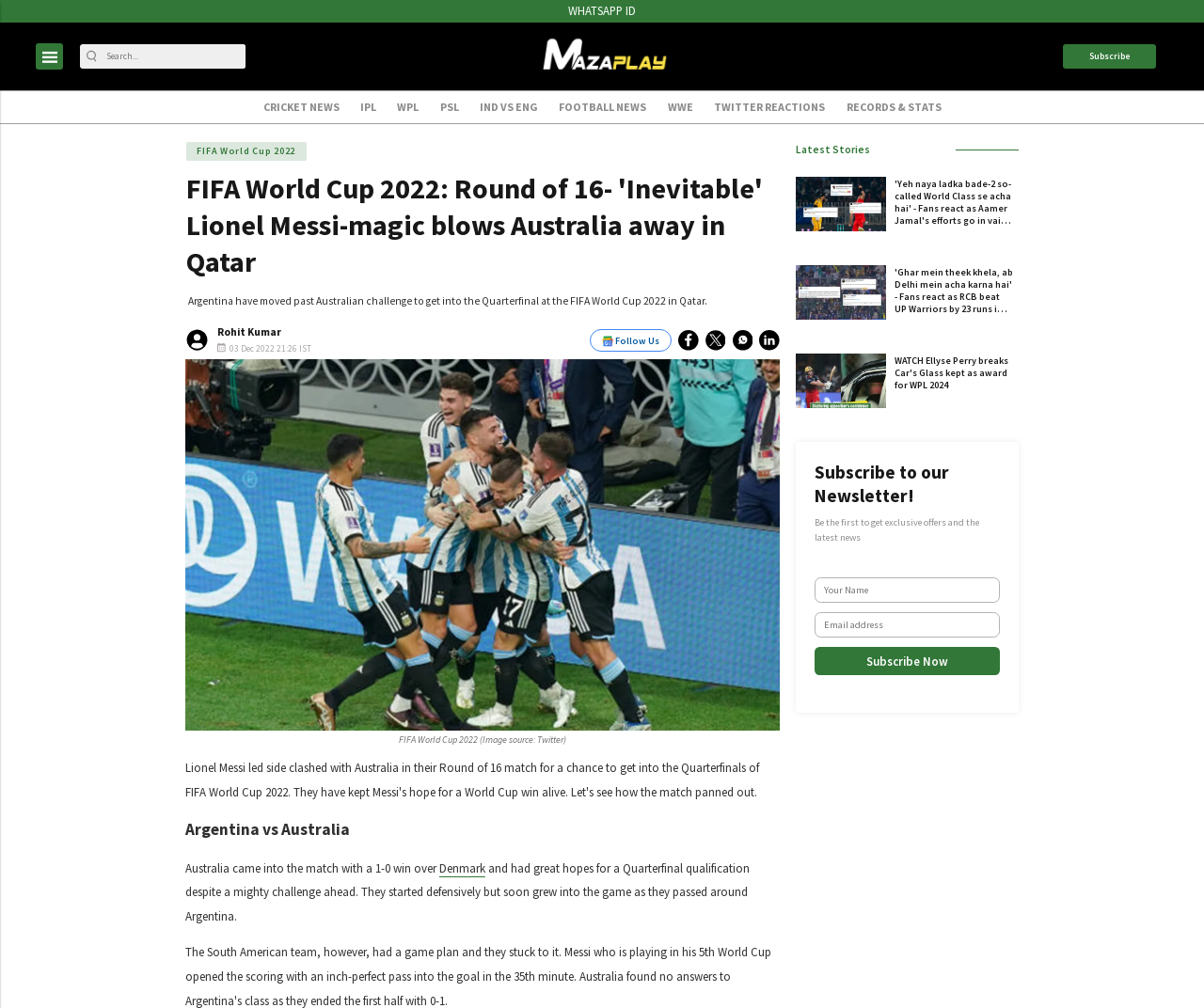Please identify the bounding box coordinates for the region that you need to click to follow this instruction: "Follow the author on Twitter".

[0.814, 0.455, 0.837, 0.483]